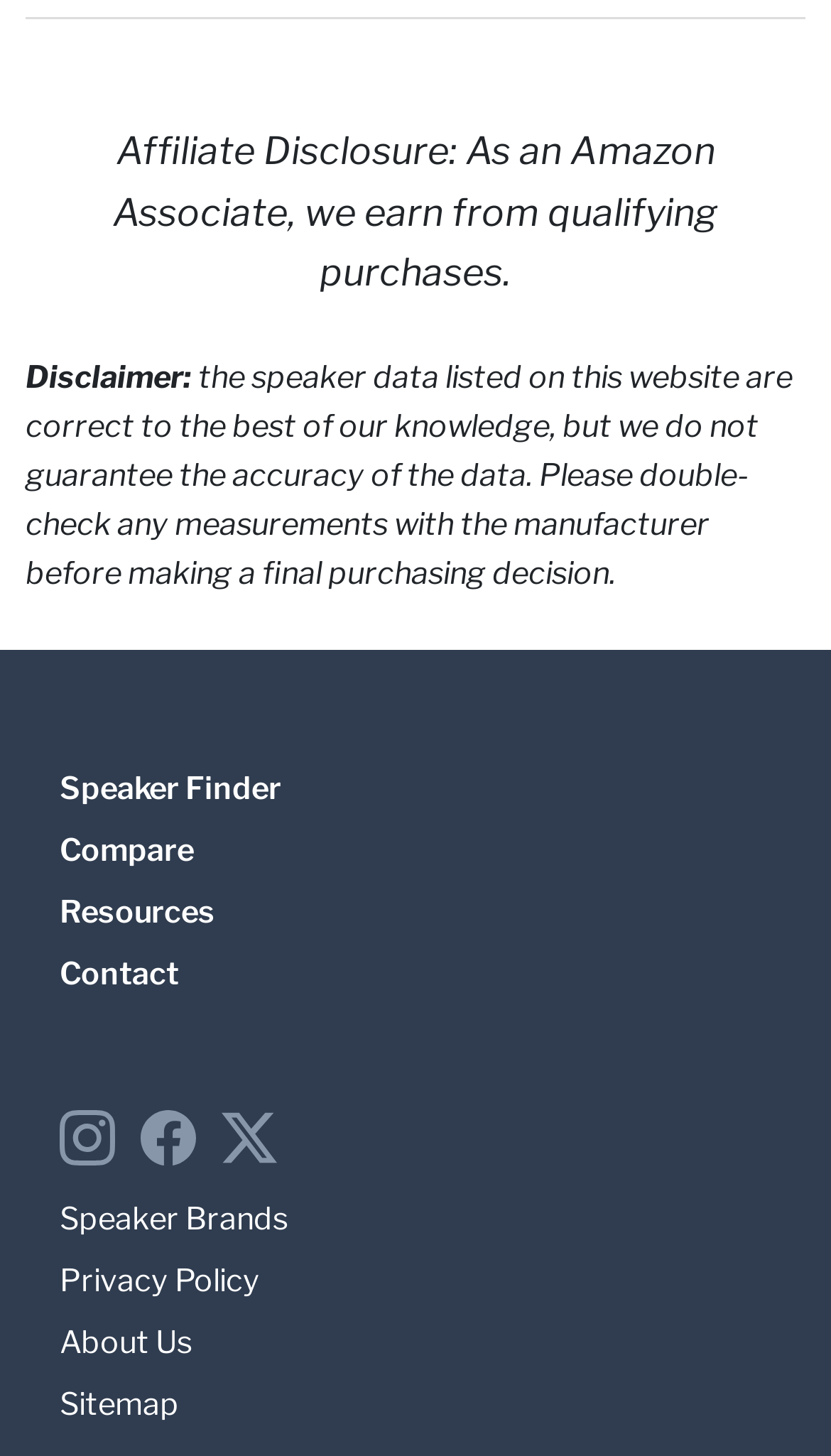Identify the bounding box coordinates of the area you need to click to perform the following instruction: "Go to Compare page".

[0.072, 0.571, 0.233, 0.597]